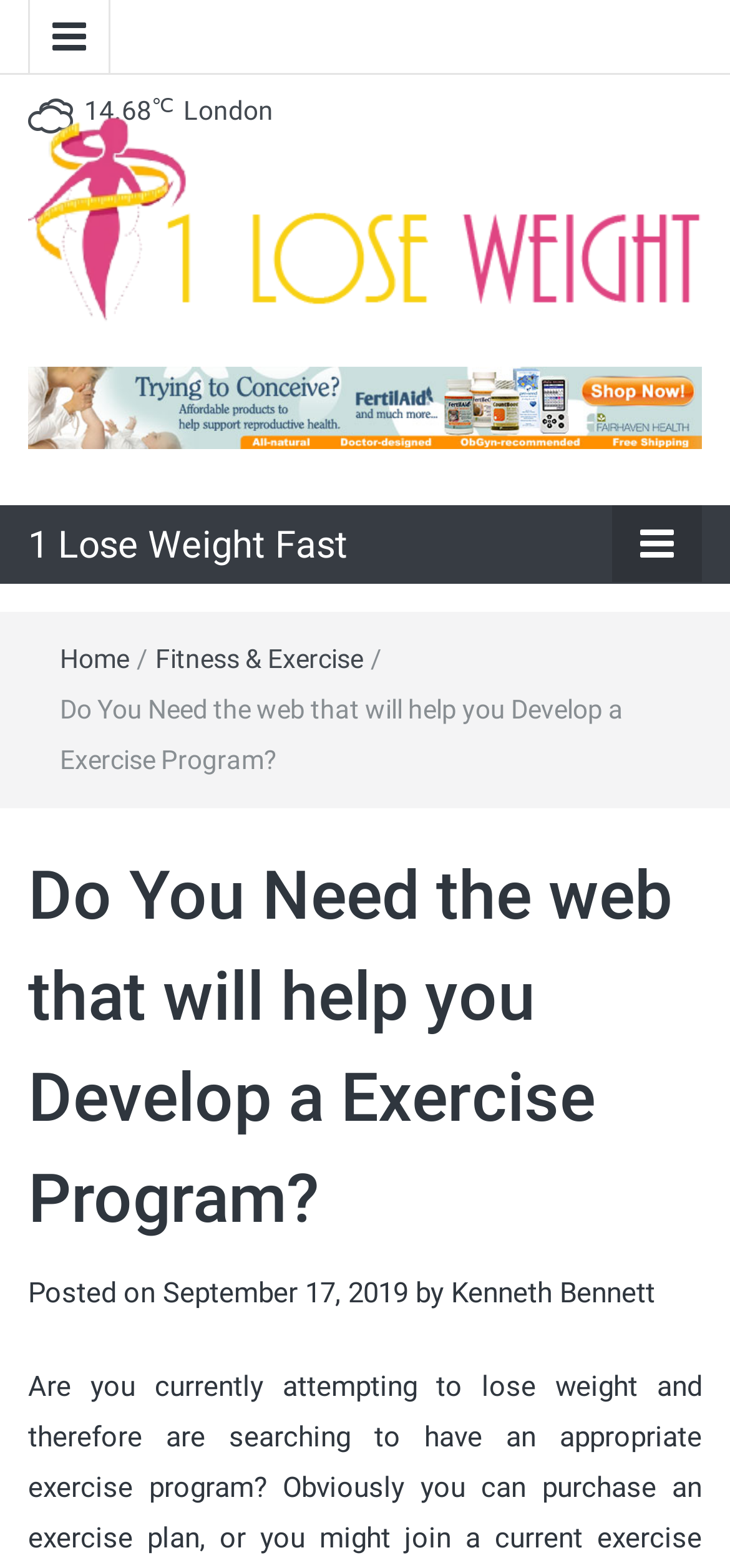Answer the question below using just one word or a short phrase: 
Who is the author of this article?

Kenneth Bennett